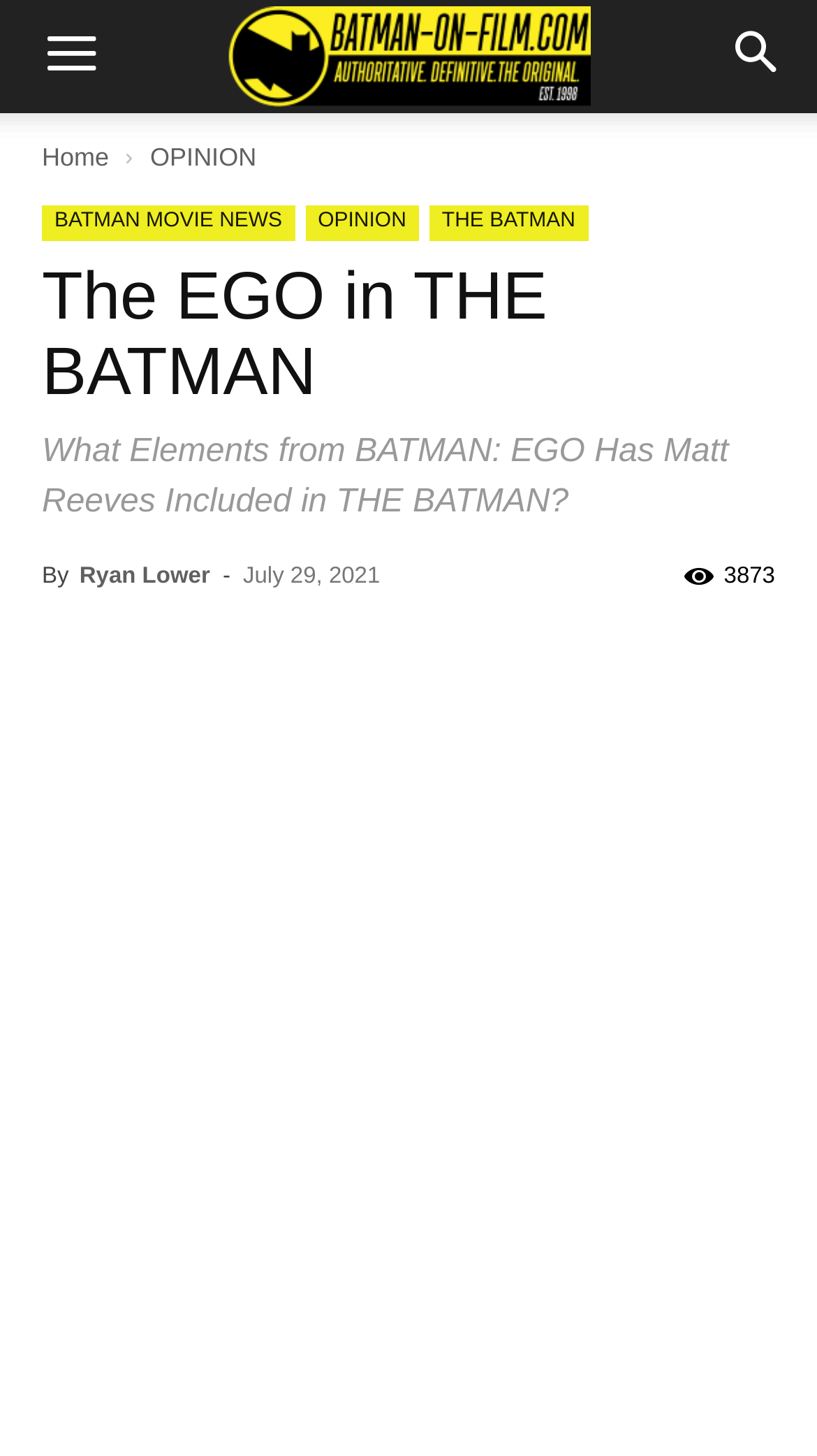Please mark the bounding box coordinates of the area that should be clicked to carry out the instruction: "Click the menu button".

[0.005, 0.0, 0.169, 0.078]